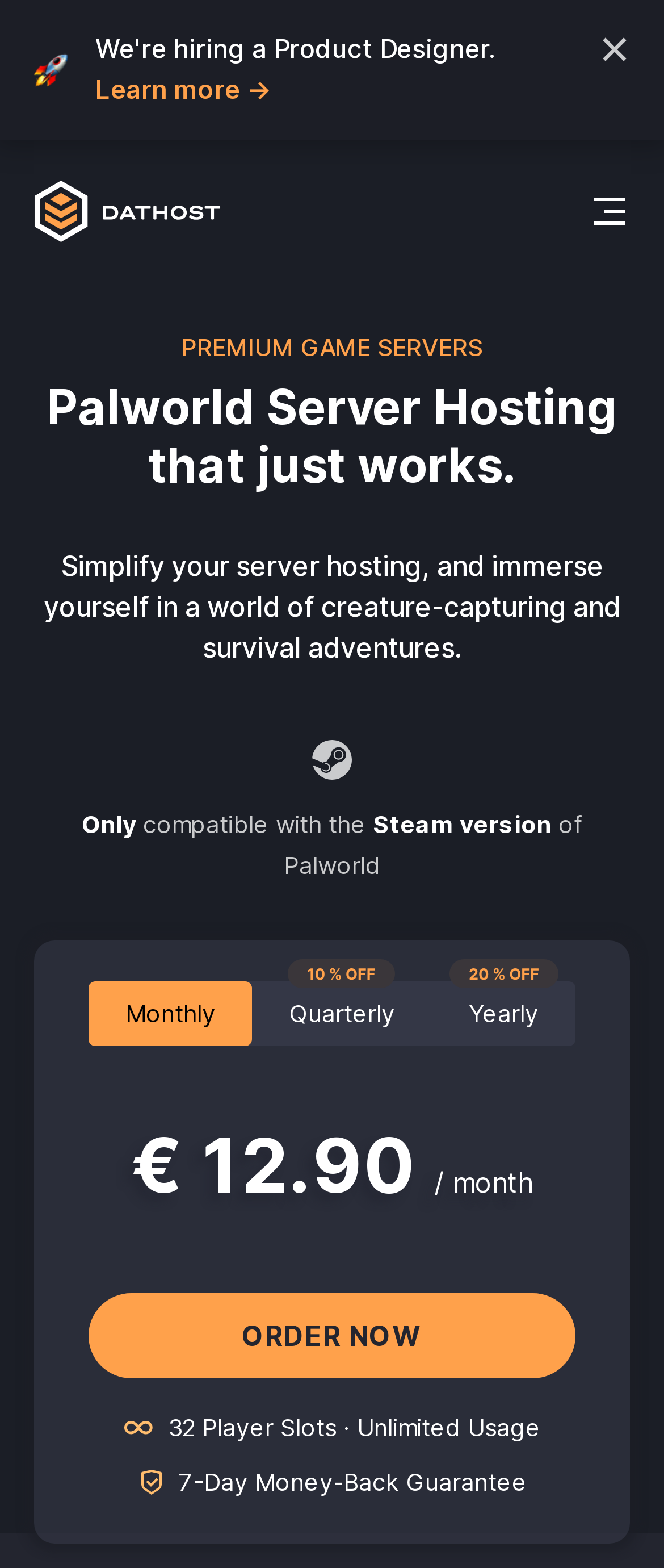Answer the question below with a single word or a brief phrase: 
What type of servers does this website offer?

Game servers